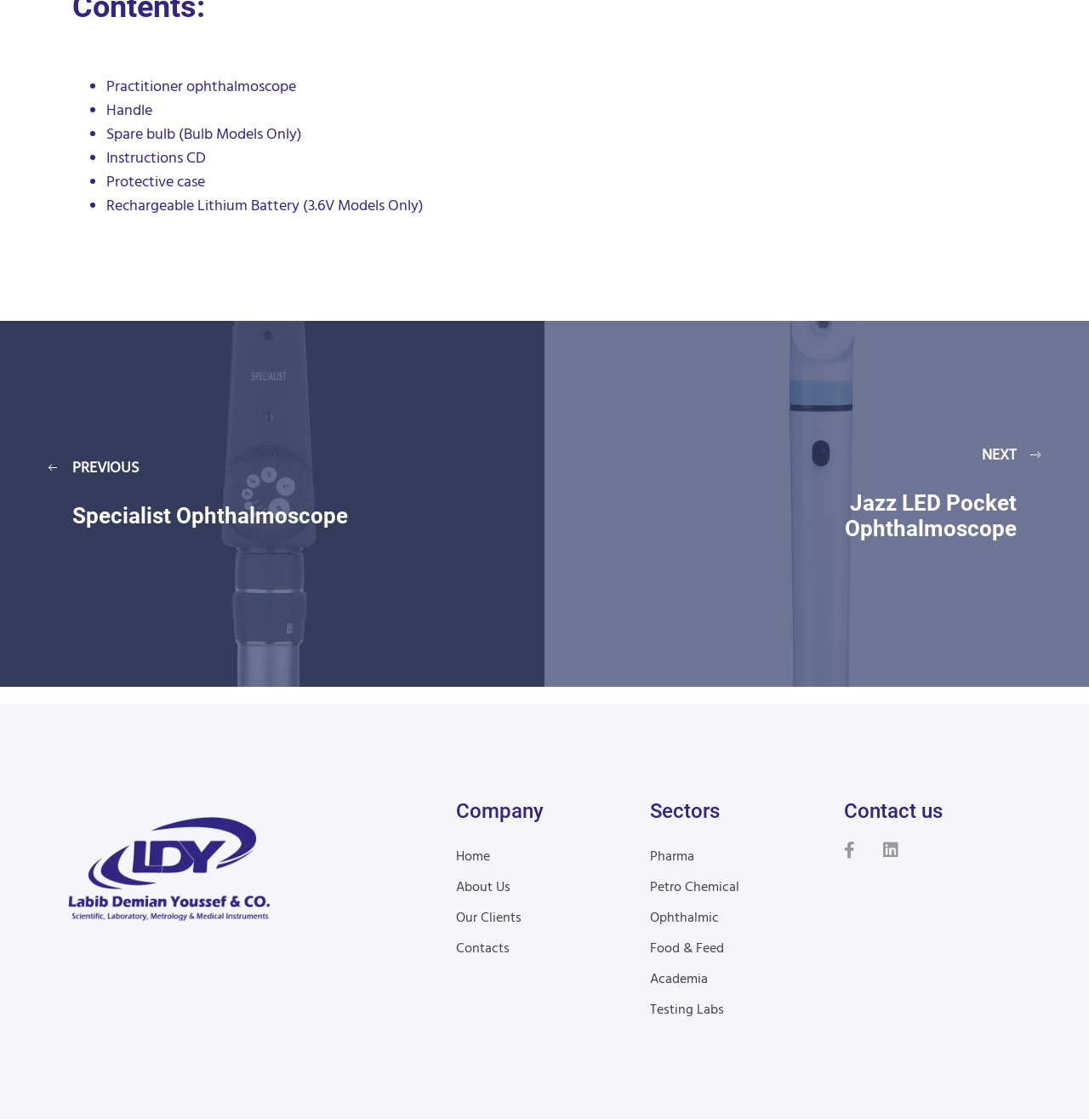Identify the bounding box coordinates of the element that should be clicked to fulfill this task: "Go to 'Ophthalmic'". The coordinates should be provided as four float numbers between 0 and 1, i.e., [left, top, right, bottom].

[0.597, 0.81, 0.66, 0.83]